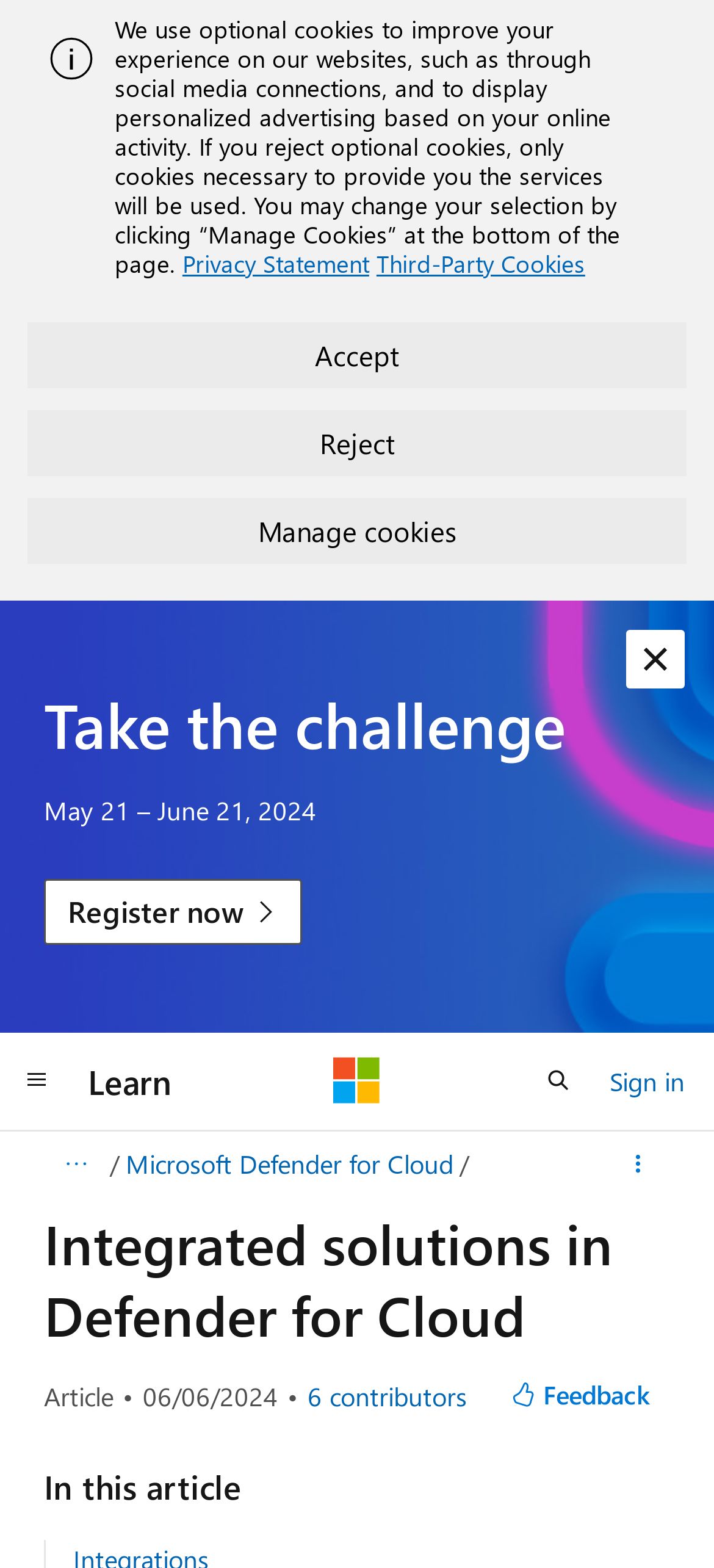How many contributors are listed for the article?
Based on the content of the image, thoroughly explain and answer the question.

The number of contributors is mentioned in the section with the button 'View all contributors', which includes a text label indicating that there are 6 contributors. This suggests that the article has multiple authors or contributors.